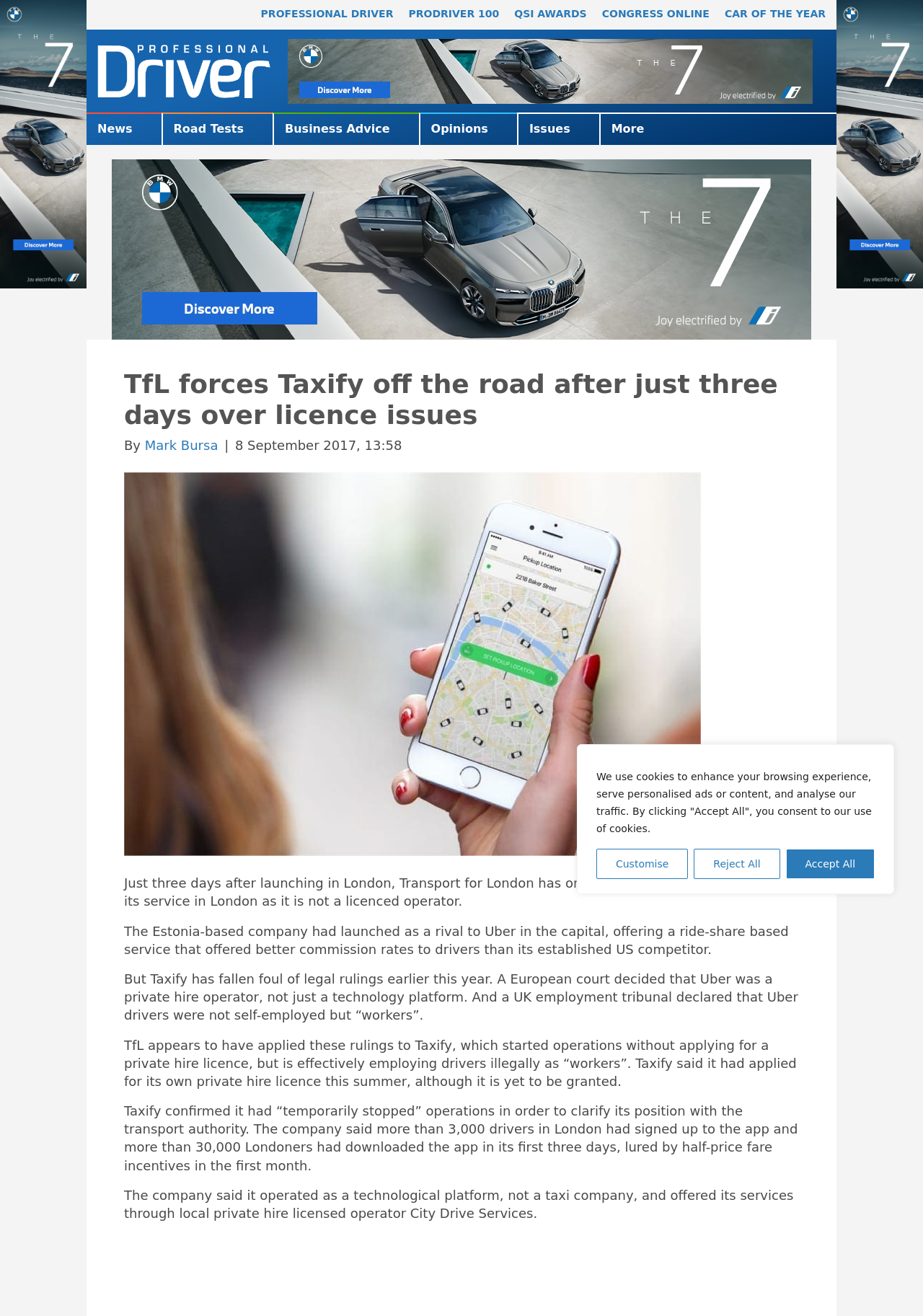Find the primary header on the webpage and provide its text.

TfL forces Taxify off the road after just three days over licence issues